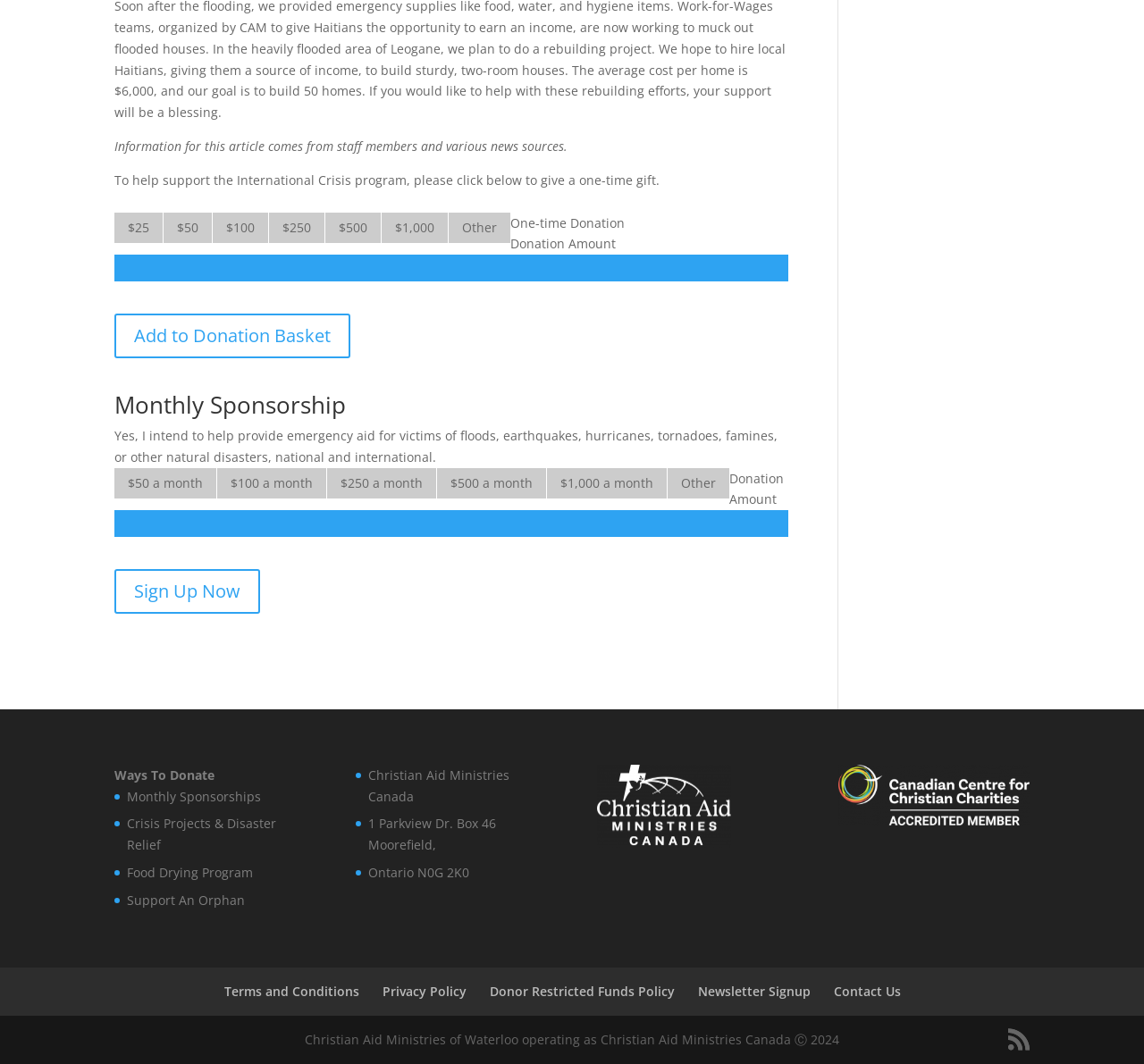What organization is behind this webpage?
Can you give a detailed and elaborate answer to the question?

The webpage appears to be affiliated with Christian Aid Ministries Canada, as indicated by the logo and the address '1 Parkview Dr. Box 46 Moorefield, Ontario N0G 2K0' provided at the bottom of the page. Additionally, the webpage mentions 'Christian Aid Ministries of Waterloo operating as Christian Aid Ministries Canada' in the footer section.